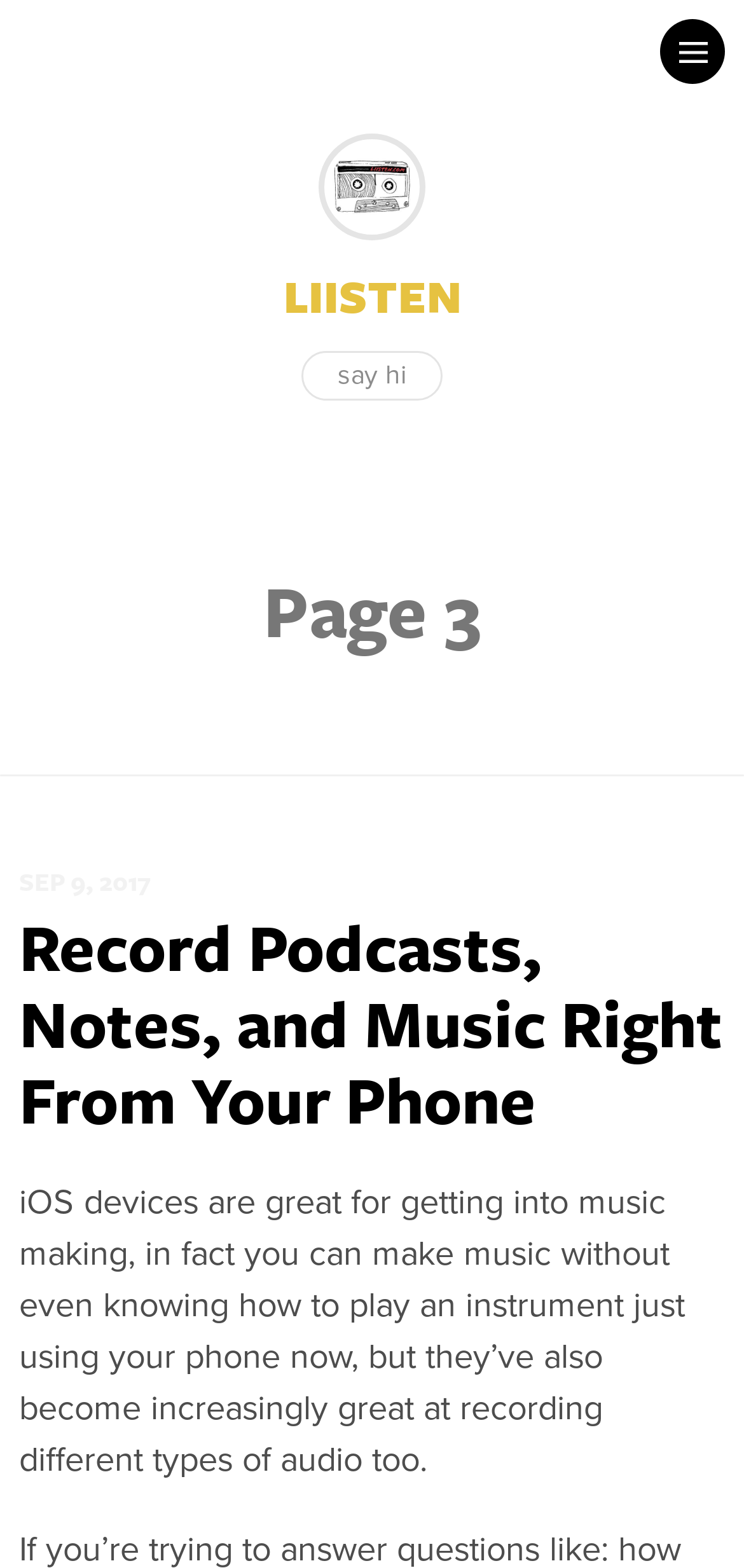Identify the bounding box for the UI element described as: "say hi". Ensure the coordinates are four float numbers between 0 and 1, formatted as [left, top, right, bottom].

[0.405, 0.224, 0.595, 0.255]